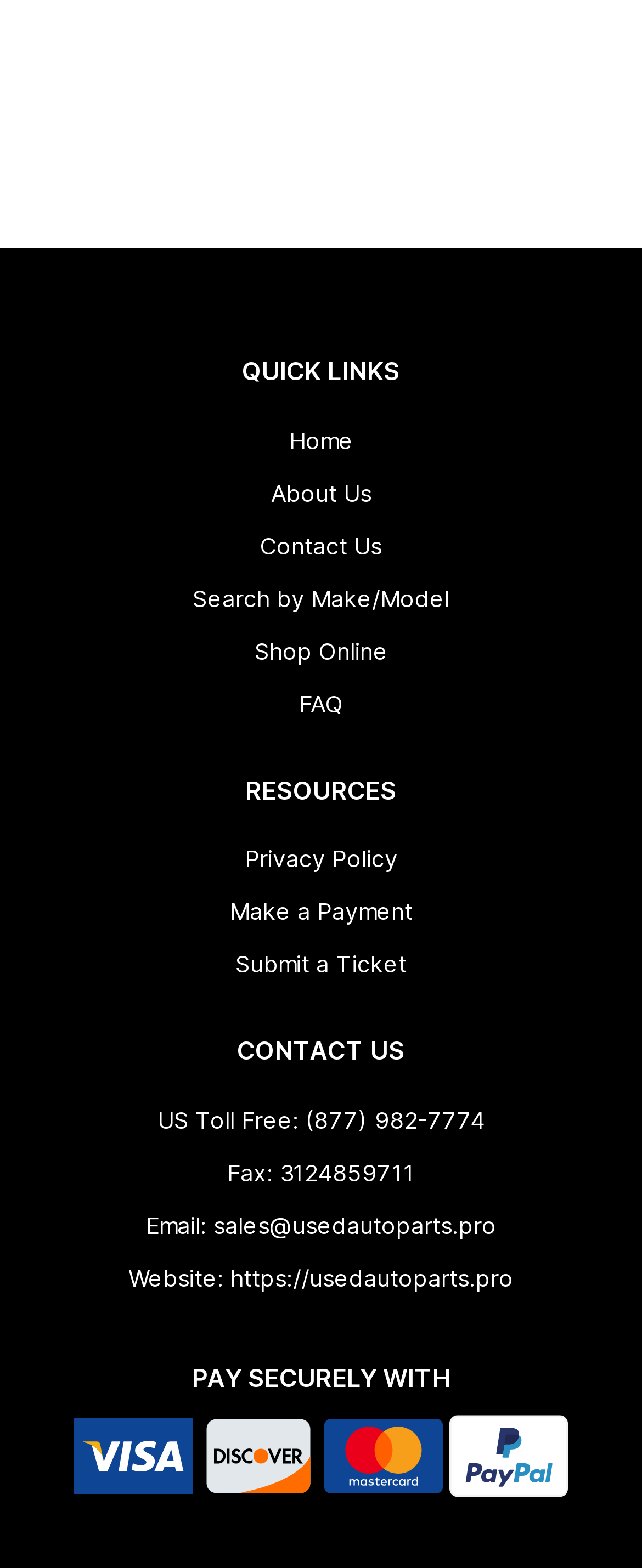Kindly determine the bounding box coordinates of the area that needs to be clicked to fulfill this instruction: "Make a payment".

[0.358, 0.572, 0.642, 0.59]